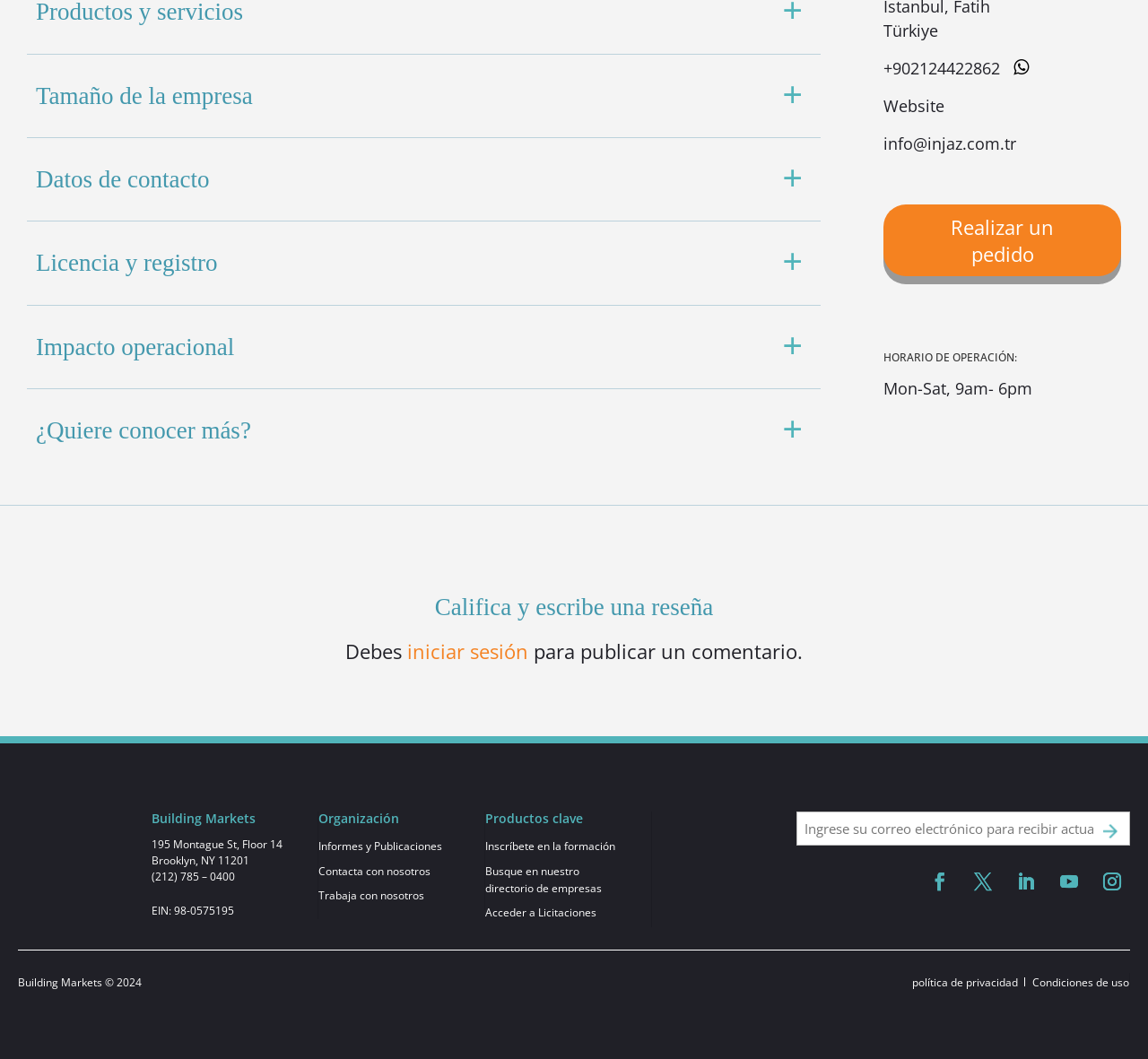Based on the element description, predict the bounding box coordinates (top-left x, top-left y, bottom-right x, bottom-right y) for the UI element in the screenshot: Informes y Publicaciones

[0.277, 0.792, 0.385, 0.806]